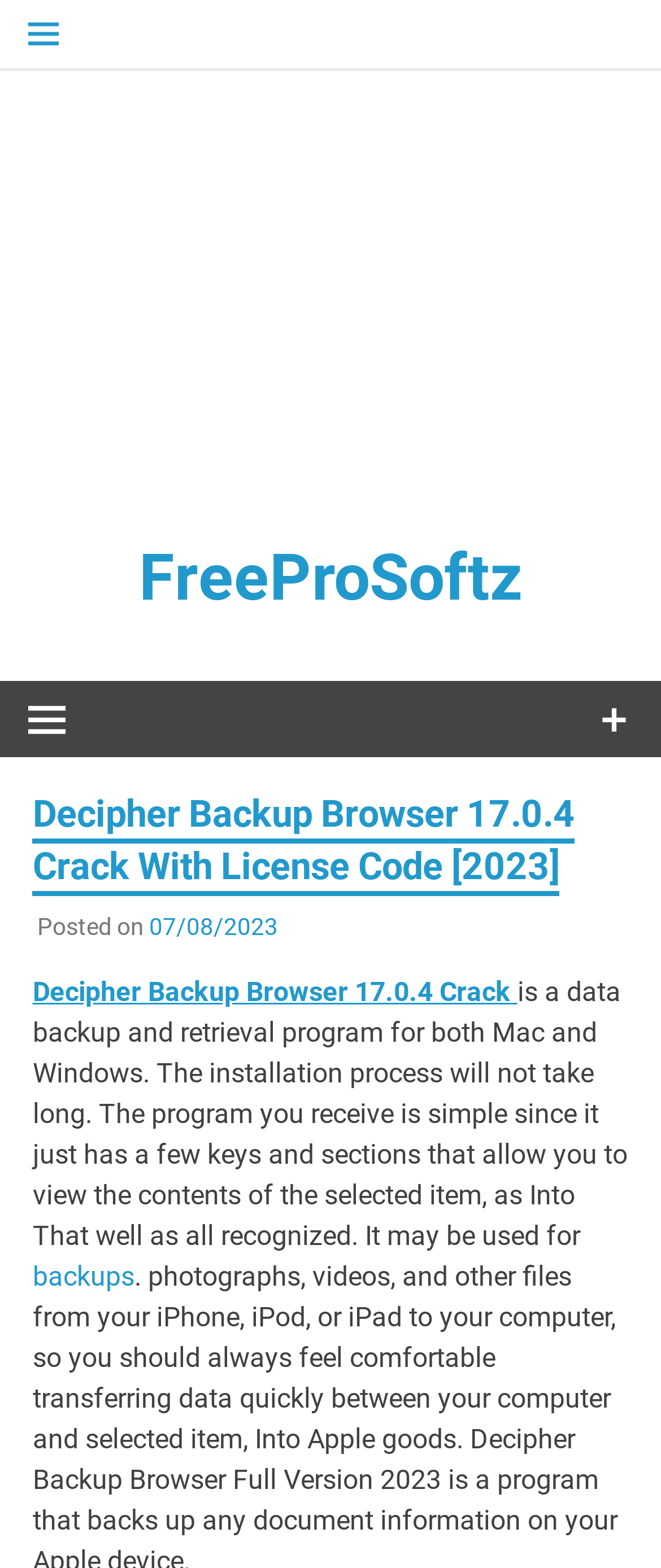Give a comprehensive overview of the webpage, including key elements.

The webpage is about Decipher Backup Browser 17.0.4 Crack, a data backup and retrieval program for both Mac and Windows. At the top left corner, there are two buttons with icons, one with a '\uf419' symbol and the other with a '\uf510' symbol. 

To the right of the top-left button, there is a link to "FreeProSoftz" accompanied by an image with the same name. Below this link, there is another link to "FreeProSoftz" with a slightly different position.

The main content of the webpage is located in the middle, where a large header section is prominent. This section contains a heading that reads "Decipher Backup Browser 17.0.4 Crack With License Code [2023]". Below the heading, there is a line of text that says "Posted on" followed by a link to the date "07/08/2023". 

Underneath the date, there is a link to "Decipher Backup Browser 17.0.4 Crack" followed by a paragraph of text that describes the program. The text explains that the program is simple, has a few keys and sections, and can be used for backups. The paragraph also contains a link to the word "backups".